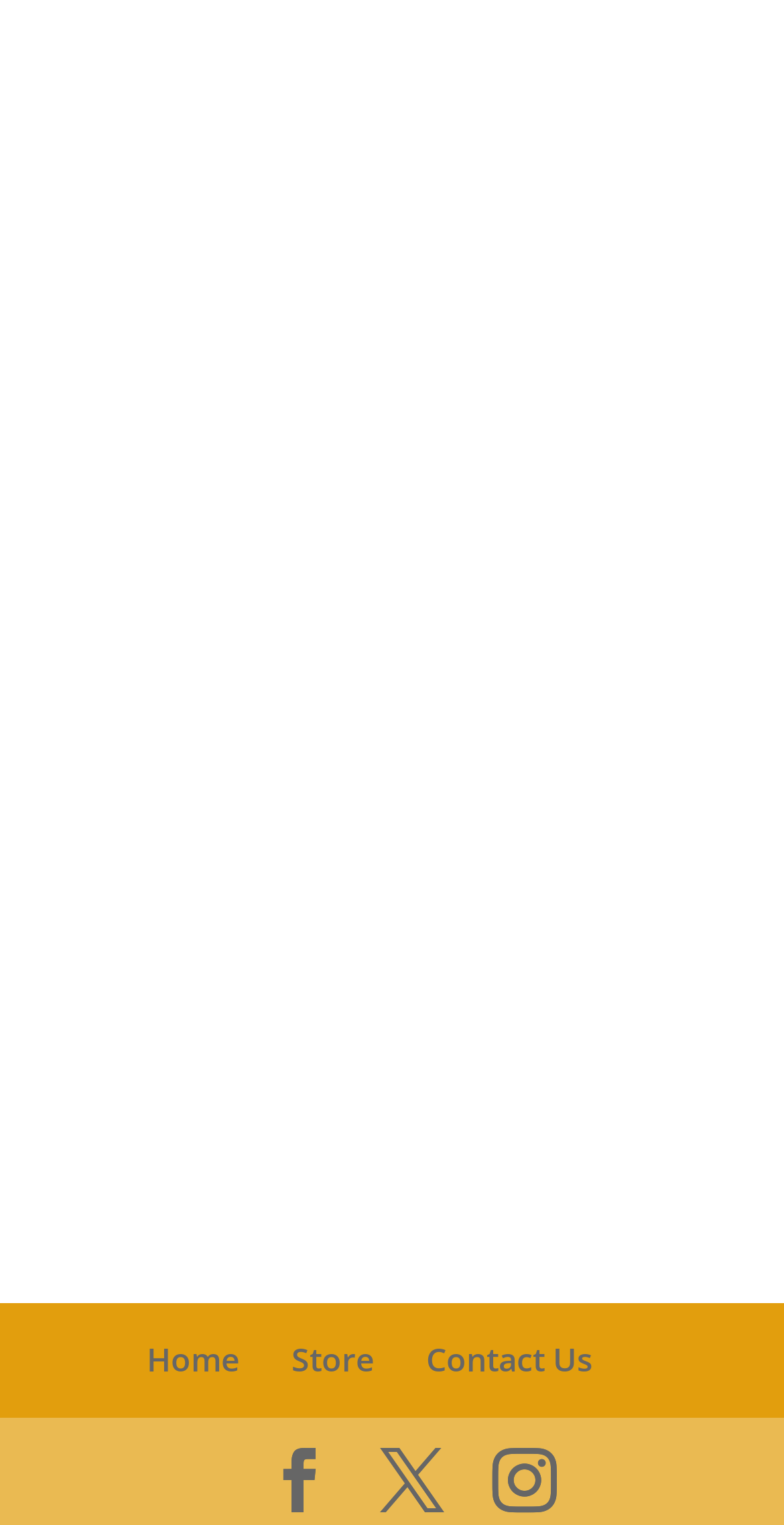Point out the bounding box coordinates of the section to click in order to follow this instruction: "Log in to your store account".

[0.1, 0.648, 0.436, 0.723]